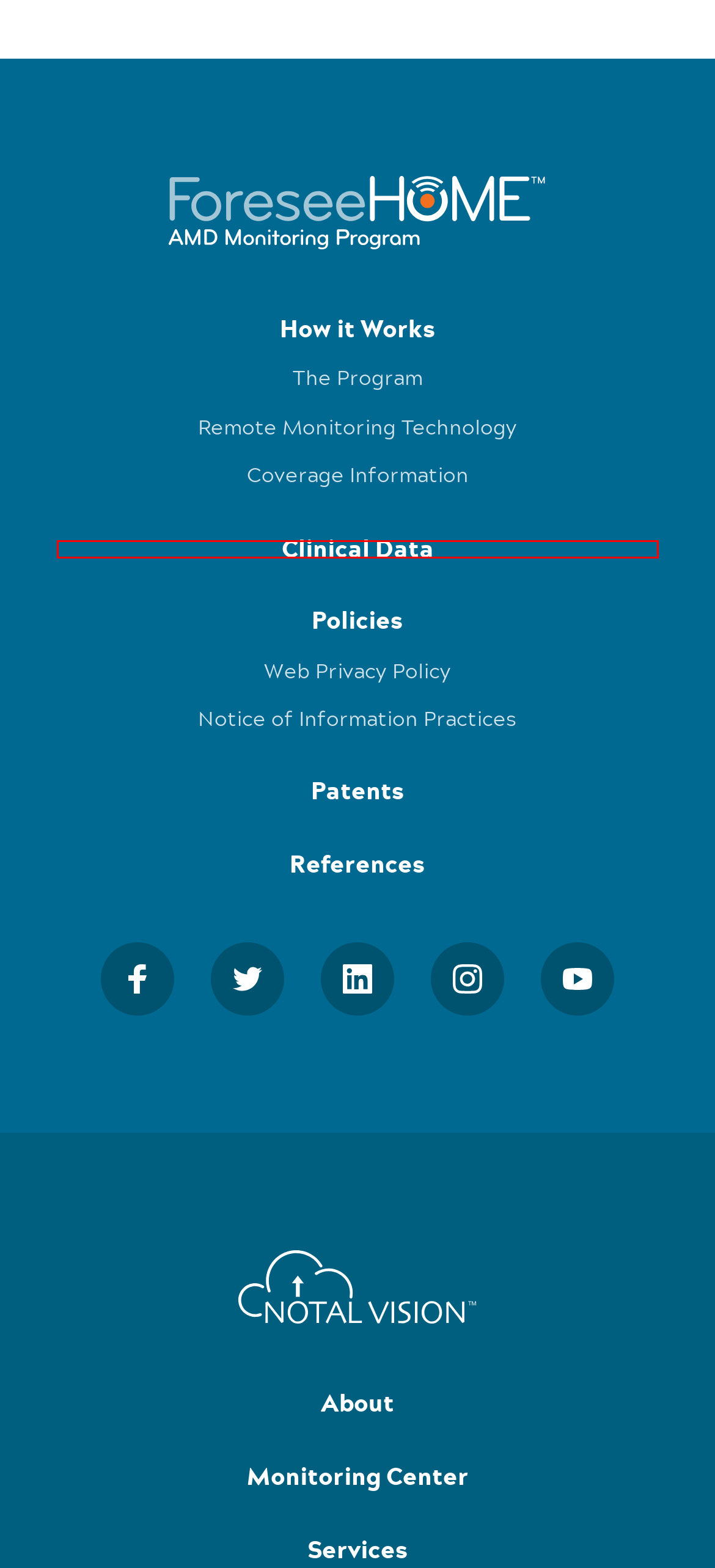Assess the screenshot of a webpage with a red bounding box and determine which webpage description most accurately matches the new page after clicking the element within the red box. Here are the options:
A. Notice of Privacy Practices | ForeseeHome
B. The Program | ForeseeHome
C. Web Privacy Policy | ForeseeHome
D. References | ForeseeHome
E. Remote Monitoring Technology | ForeseeHome
F. Clinical Data | ForeseeHome
G. How it Works | ForeseeHome
H. Patents | ForeseeHome

F